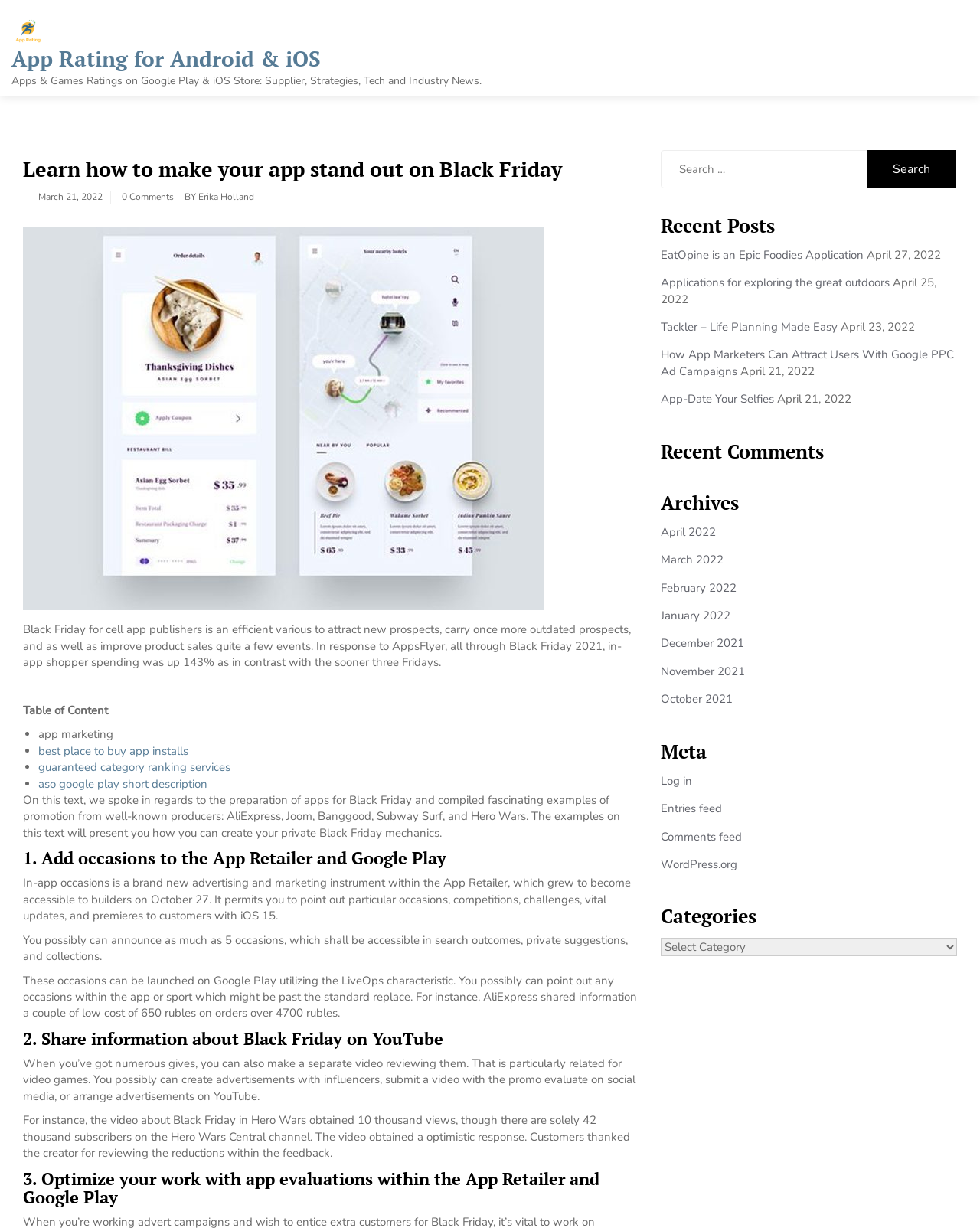Give a complete and precise description of the webpage's appearance.

This webpage is about app marketing strategies, specifically focusing on how to make an app stand out on Black Friday. The page has a header section with a logo and a navigation menu. Below the header, there is a prominent heading "How to make your app stand out on Black Friday - App Rating" with a link and an image next to it.

The main content of the page is divided into sections, each with a heading and a brief description. The first section discusses the importance of Black Friday for app publishers, citing a statistic from AppsFlyer about in-app shopper spending during Black Friday 2021. This section also includes a table of contents with links to different parts of the article.

The subsequent sections provide tips and strategies for app marketing on Black Friday, including adding events to the App Store and Google Play, sharing information about Black Friday on YouTube, and optimizing app reviews. Each section includes a heading, a brief description, and sometimes an image or a link to an example.

On the right-hand side of the page, there is a sidebar with several sections, including a search bar, recent posts, recent comments, archives, and categories. The recent posts section lists several article titles with links and dates, while the archives section lists months from April 2022 to October 2021 with links. The categories section has a dropdown menu with options.

At the bottom of the page, there is a footer section with links to log in, entries feed, comments feed, and WordPress.org. Overall, the page is well-organized and easy to navigate, with clear headings and concise descriptions.